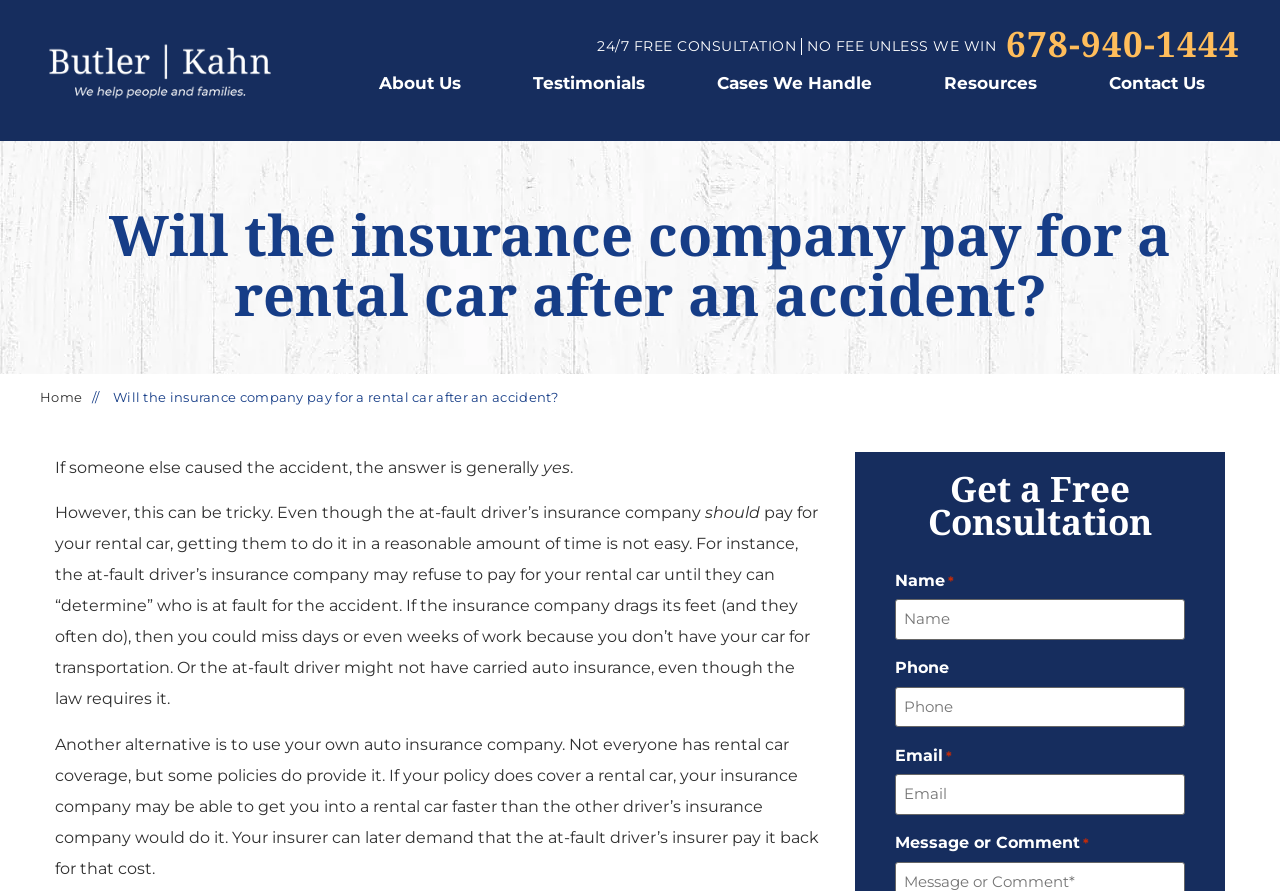What are the required fields in the contact form?
Based on the image, respond with a single word or phrase.

Name and Email